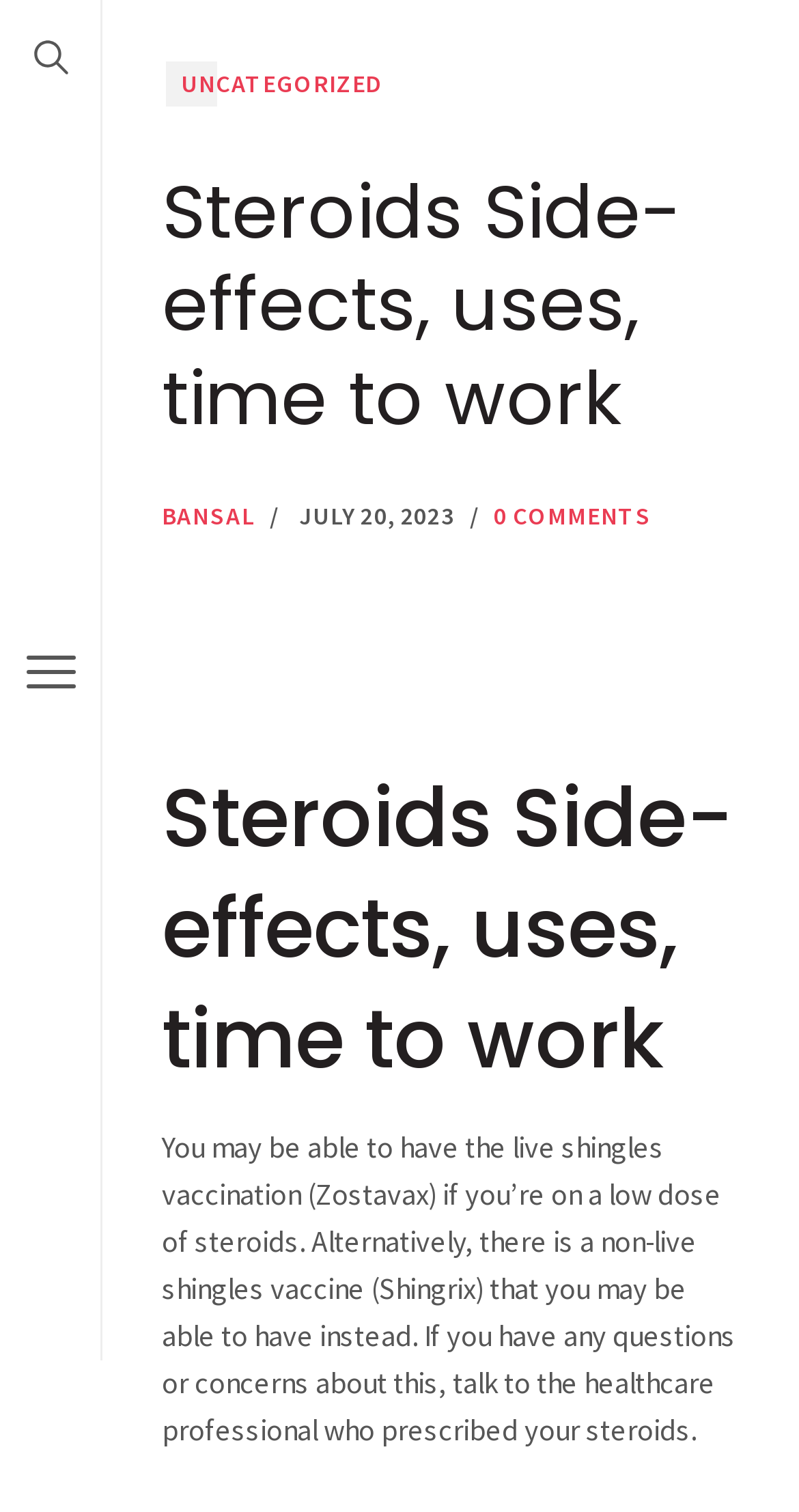Please locate and generate the primary heading on this webpage.

Steroids Side-effects, uses, time to work